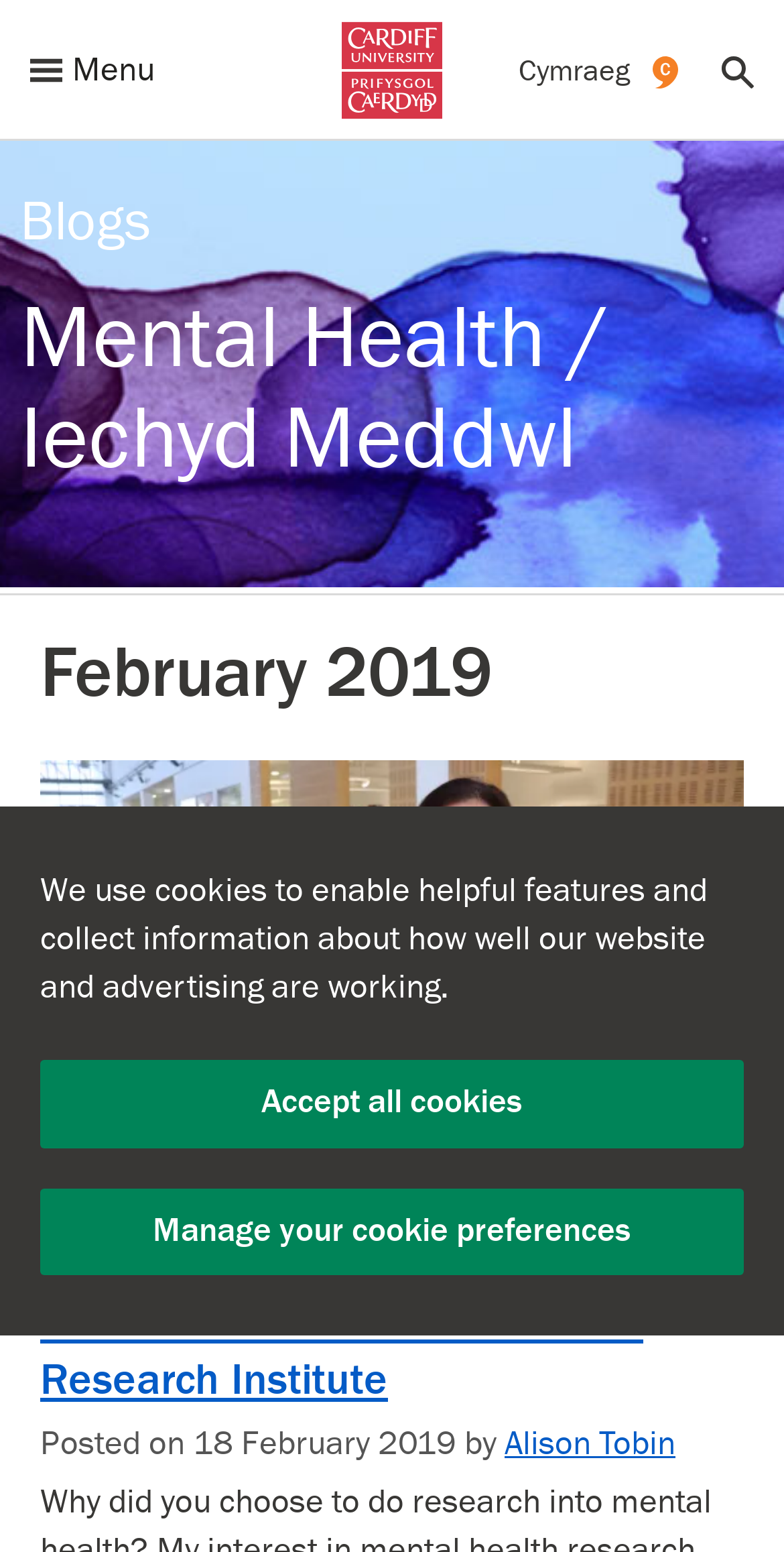Identify the bounding box coordinates of the part that should be clicked to carry out this instruction: "Learn about Dr Kathryn Peall's research".

[0.051, 0.49, 0.949, 0.746]